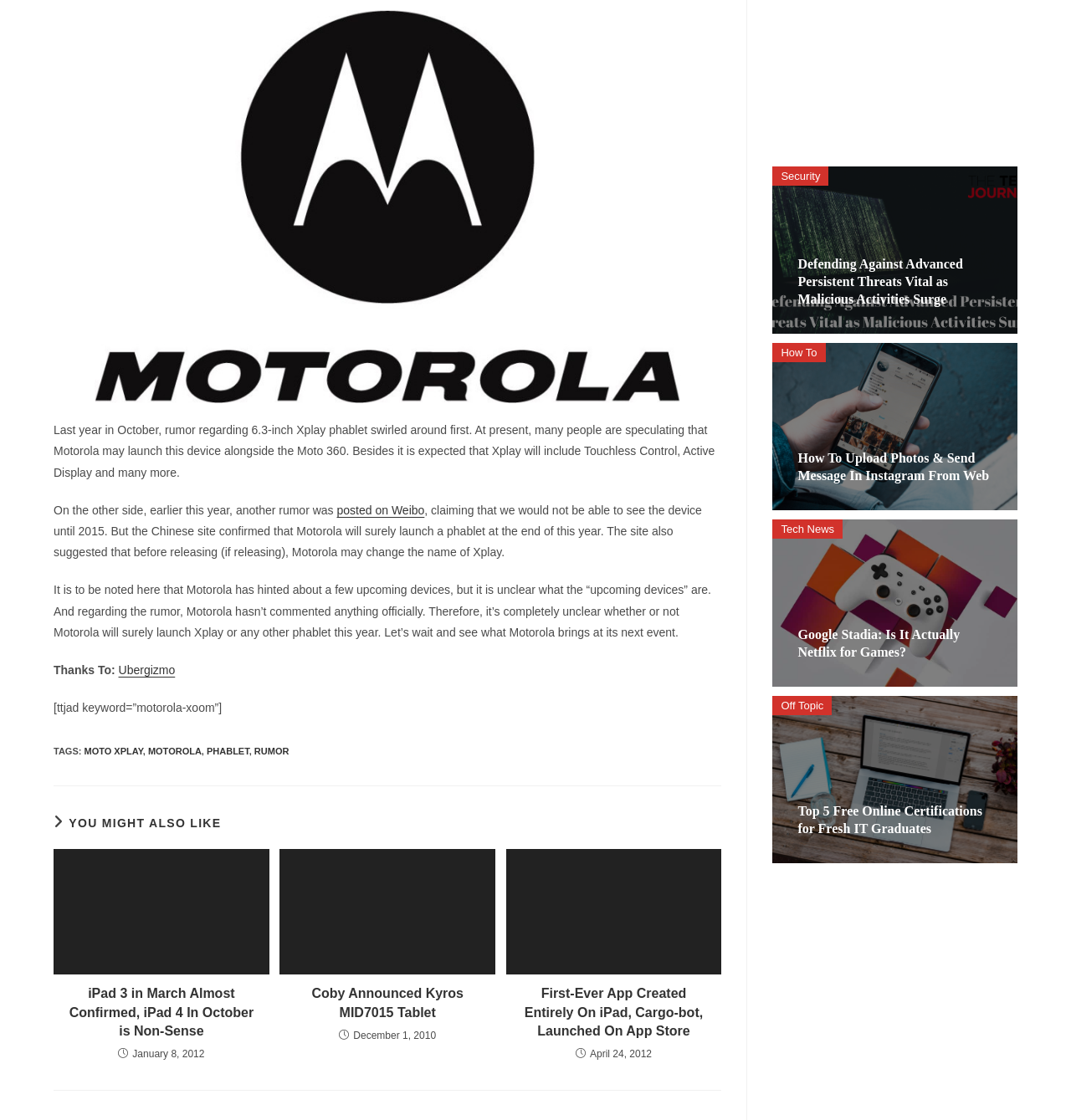Locate the UI element described by TOP FIVE in the provided webpage screenshot. Return the bounding box coordinates in the format (top-left x, top-left y, bottom-right x, bottom-right y), ensuring all values are between 0 and 1.

None